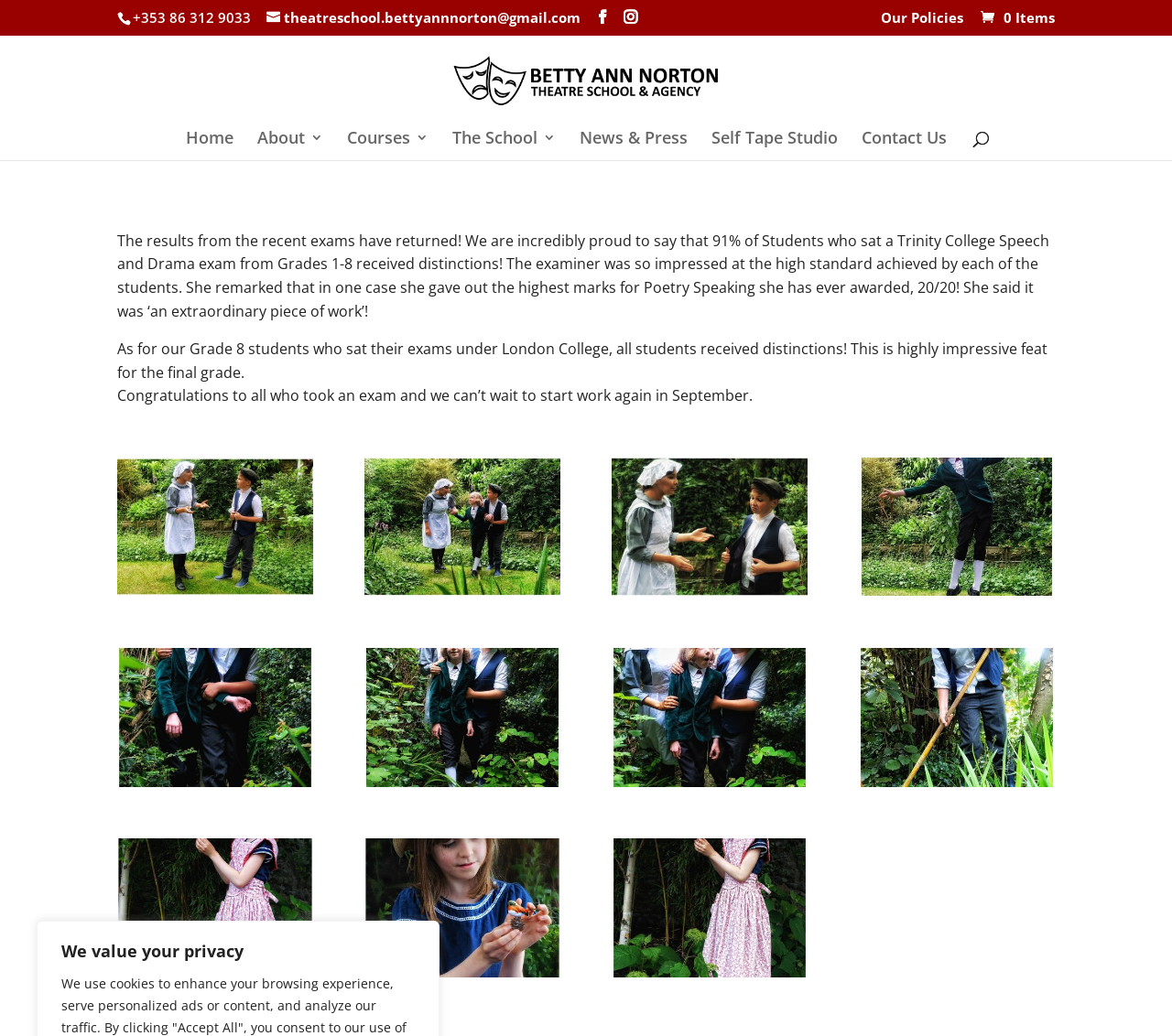Please determine the bounding box coordinates of the clickable area required to carry out the following instruction: "View 'Our Policies'". The coordinates must be four float numbers between 0 and 1, represented as [left, top, right, bottom].

[0.752, 0.011, 0.822, 0.034]